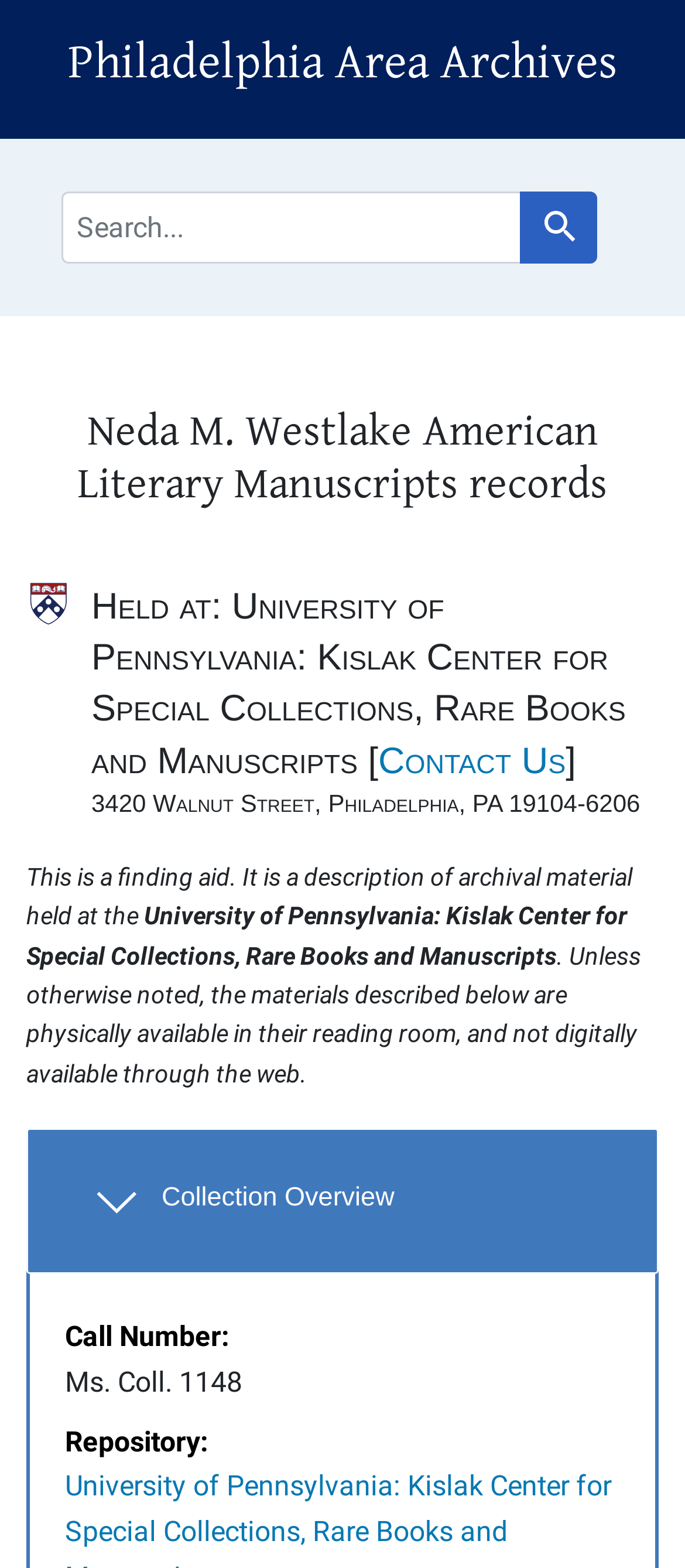Use a single word or phrase to answer the question:
What is the repository of the collection?

University of Pennsylvania: Kislak Center for Special Collections, Rare Books and Manuscripts